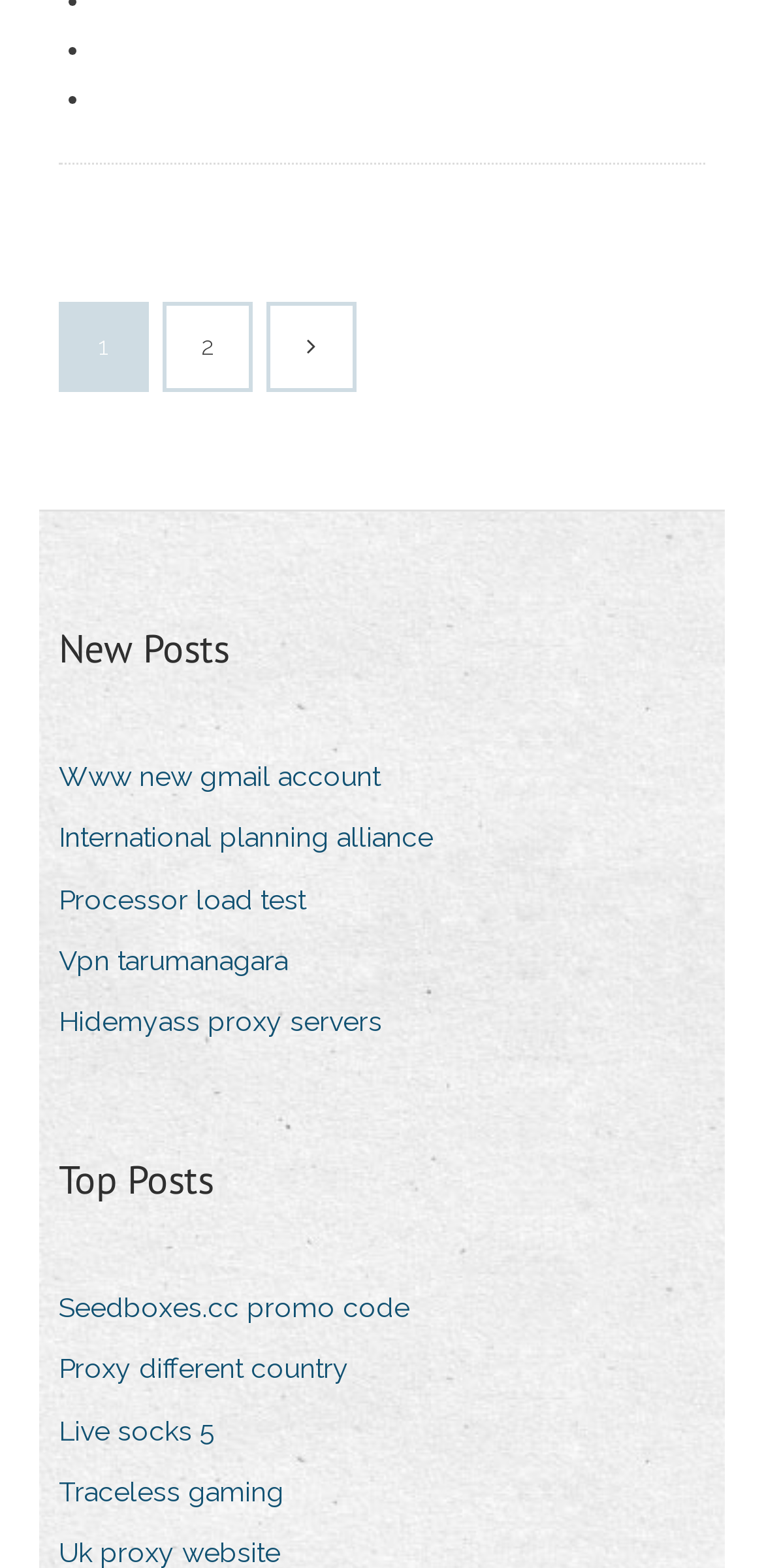Respond to the question below with a single word or phrase: What is the purpose of the list markers?

To indicate list items